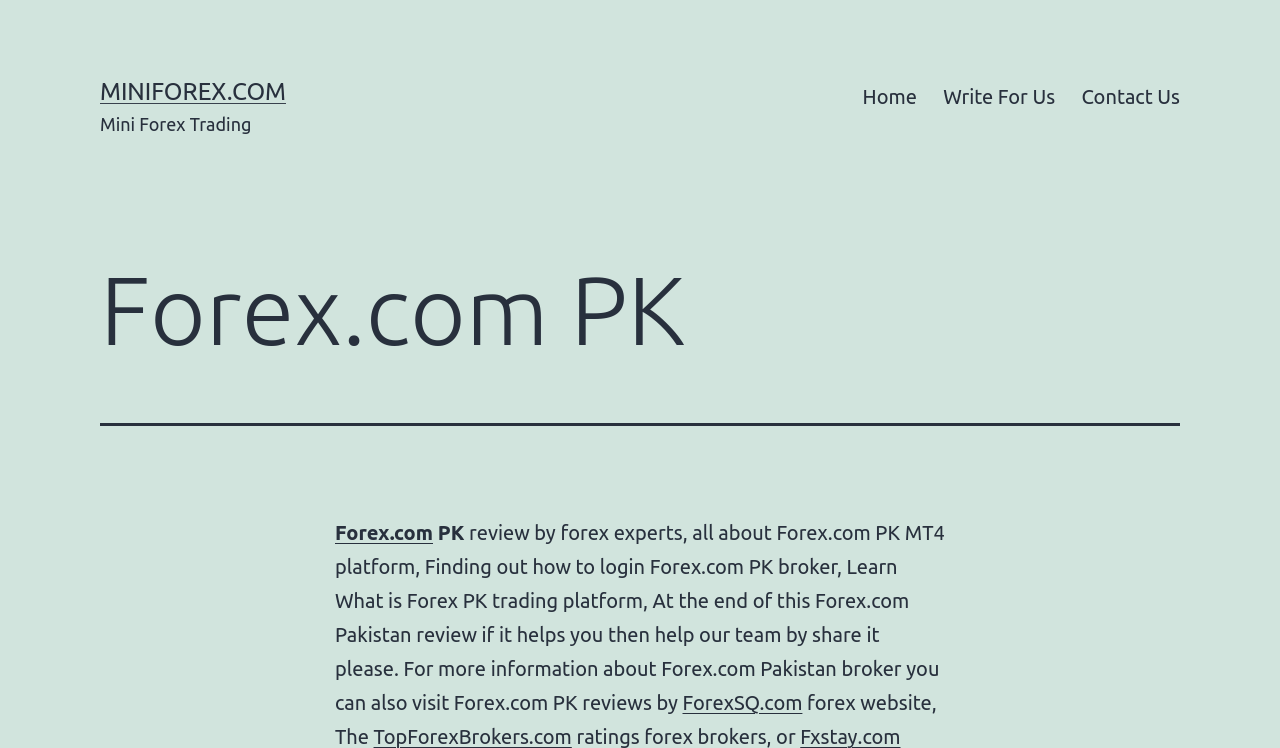What is the topic of the webpage content?
Use the image to answer the question with a single word or phrase.

Forex trading